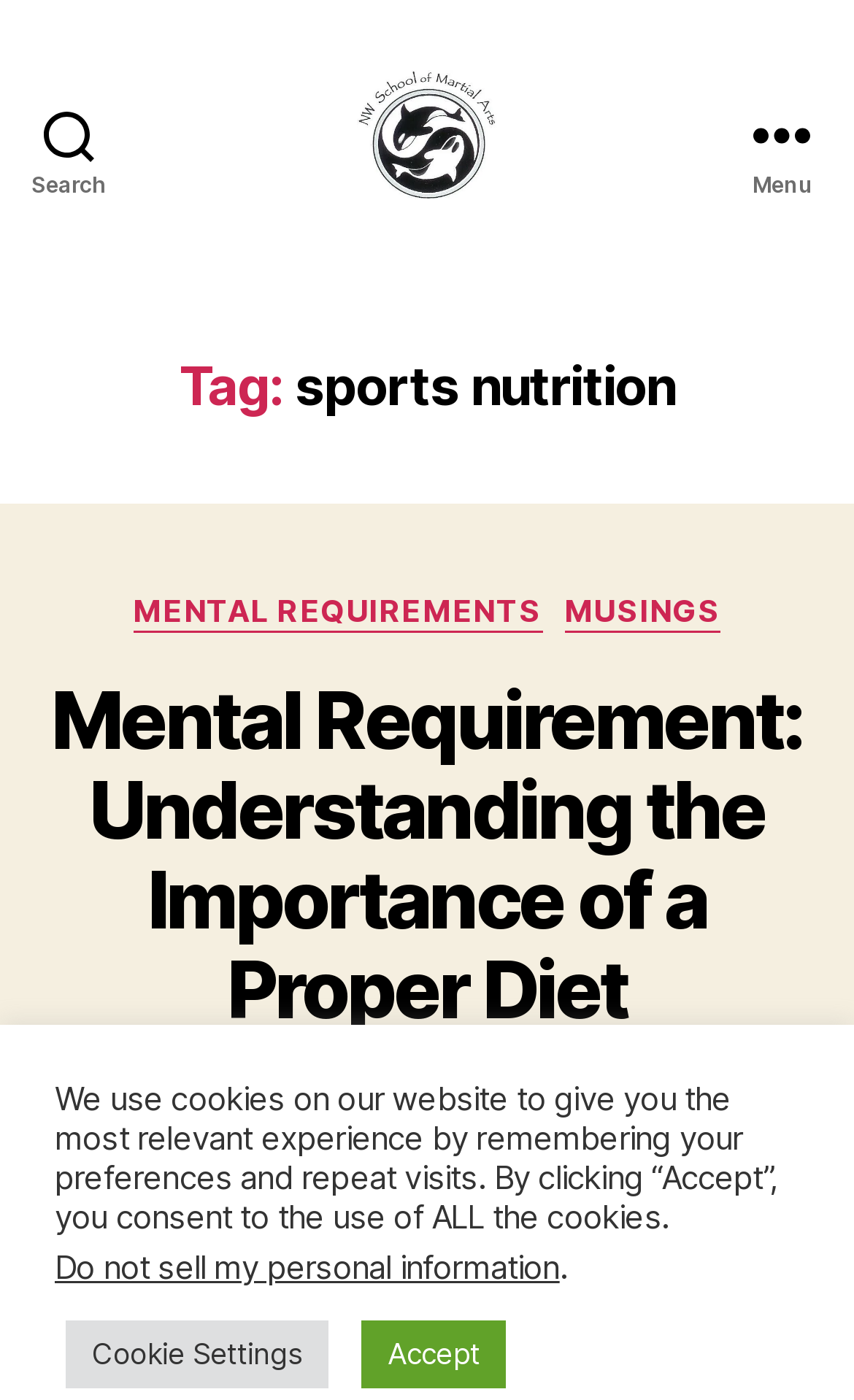Determine the bounding box coordinates in the format (top-left x, top-left y, bottom-right x, bottom-right y). Ensure all values are floating point numbers between 0 and 1. Identify the bounding box of the UI element described by: Search

[0.0, 0.0, 0.162, 0.192]